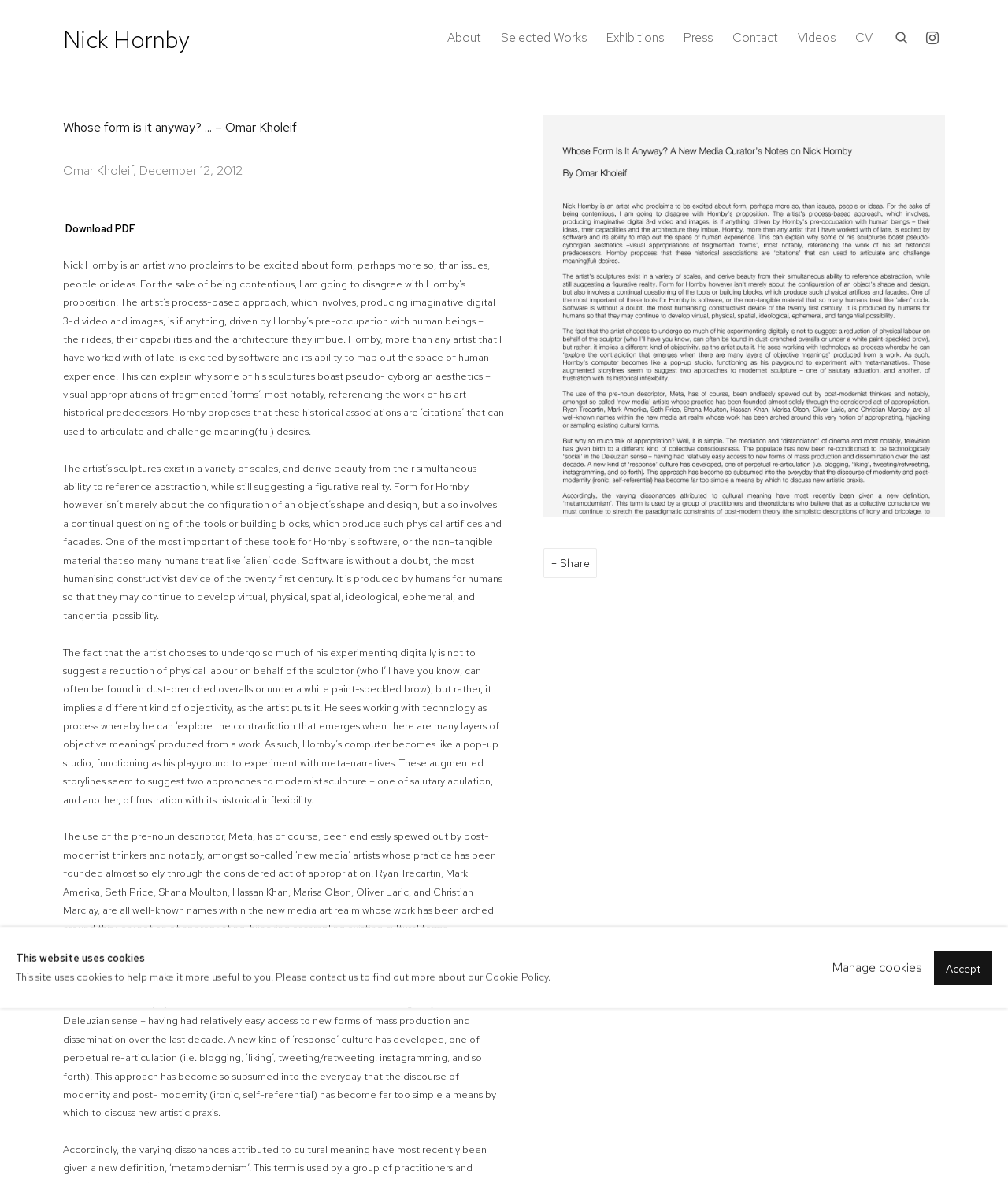Please provide the bounding box coordinate of the region that matches the element description: Nick Hornby. Coordinates should be in the format (top-left x, top-left y, bottom-right x, bottom-right y) and all values should be between 0 and 1.

[0.062, 0.021, 0.188, 0.045]